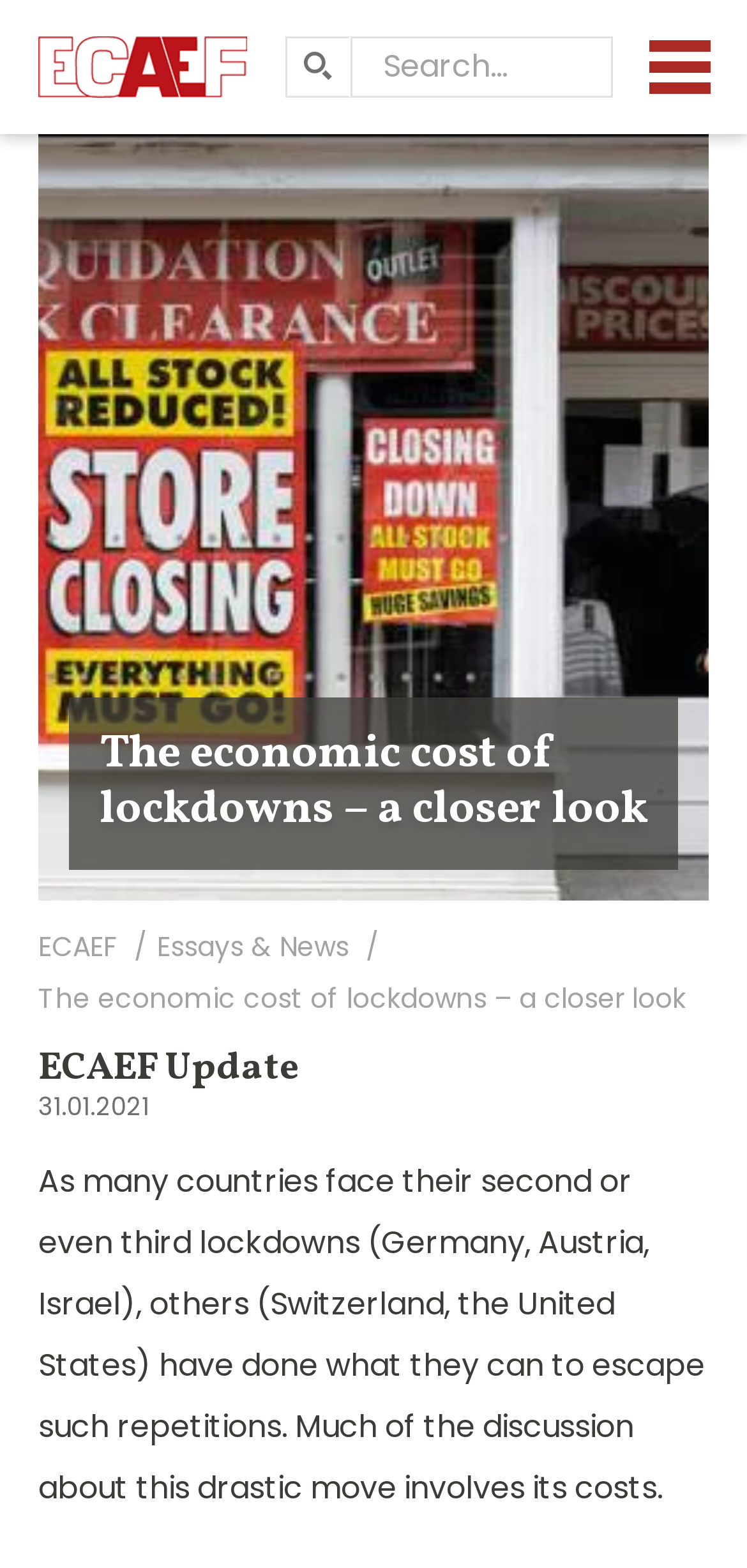When was the article published?
Using the image, elaborate on the answer with as much detail as possible.

The publication date of the article is located below the article's title, and it is specified as '31.01.2021'.